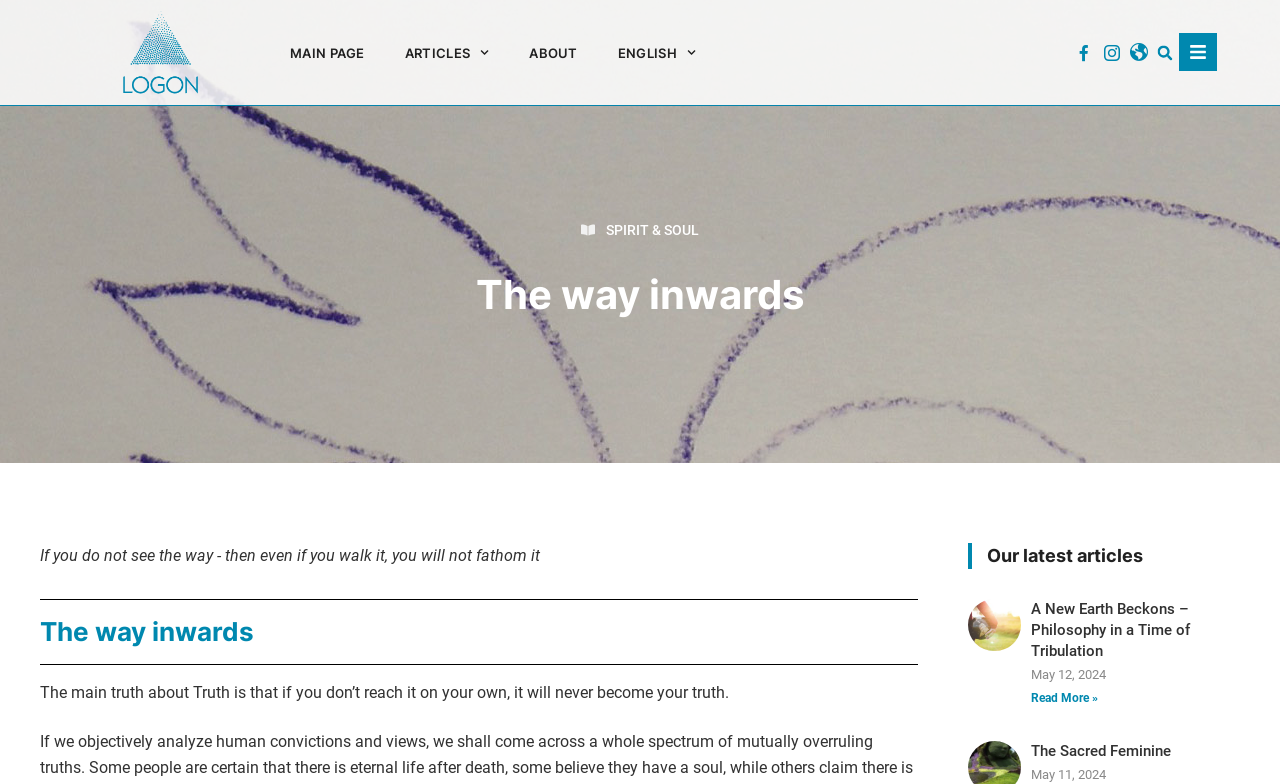Locate the bounding box coordinates of the area you need to click to fulfill this instruction: 'Click the 'Rumble' link'. The coordinates must be in the form of four float numbers ranging from 0 to 1: [left, top, right, bottom].

None